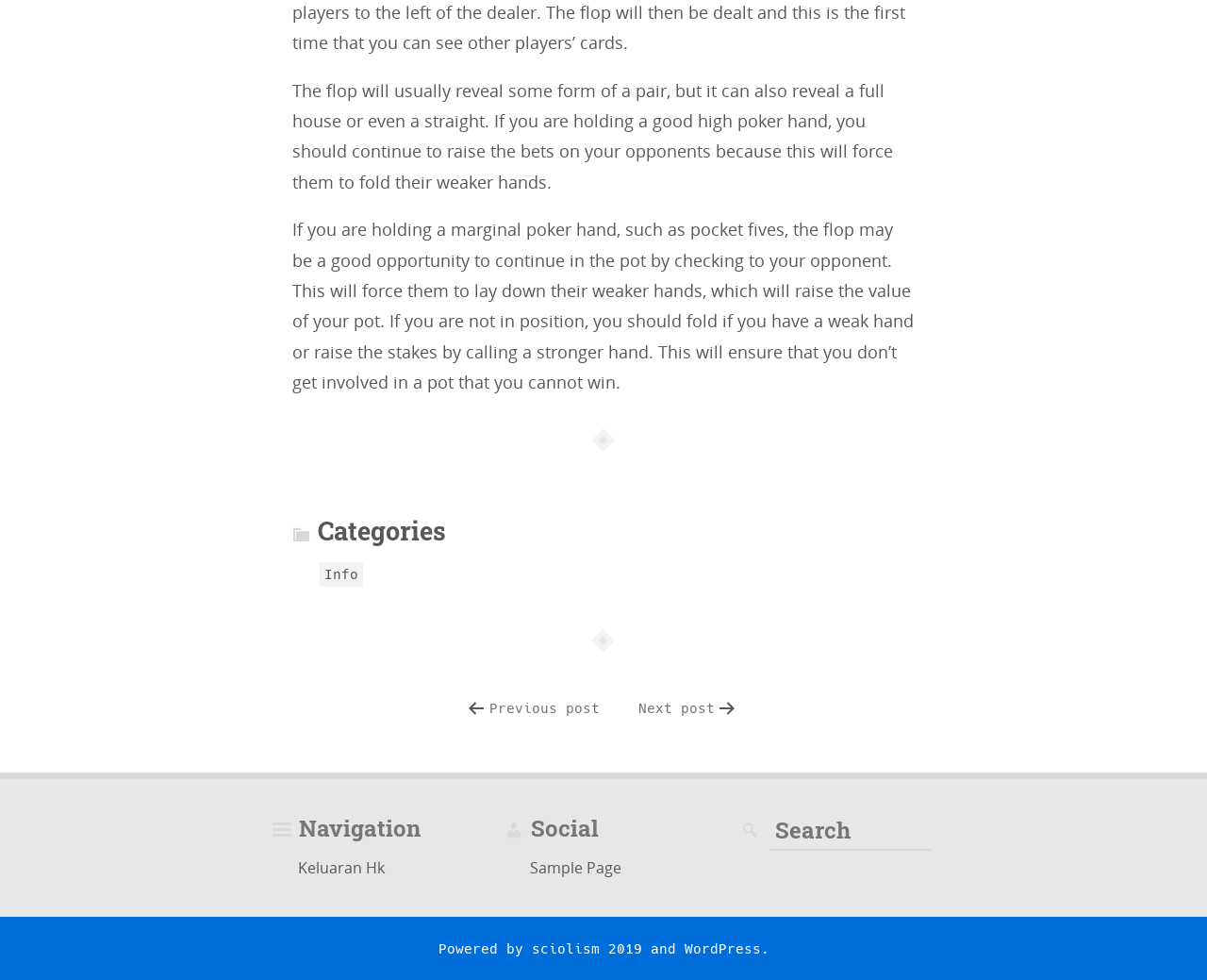What is the website powered by?
Give a single word or phrase answer based on the content of the image.

Sciolism 2019 and WordPress